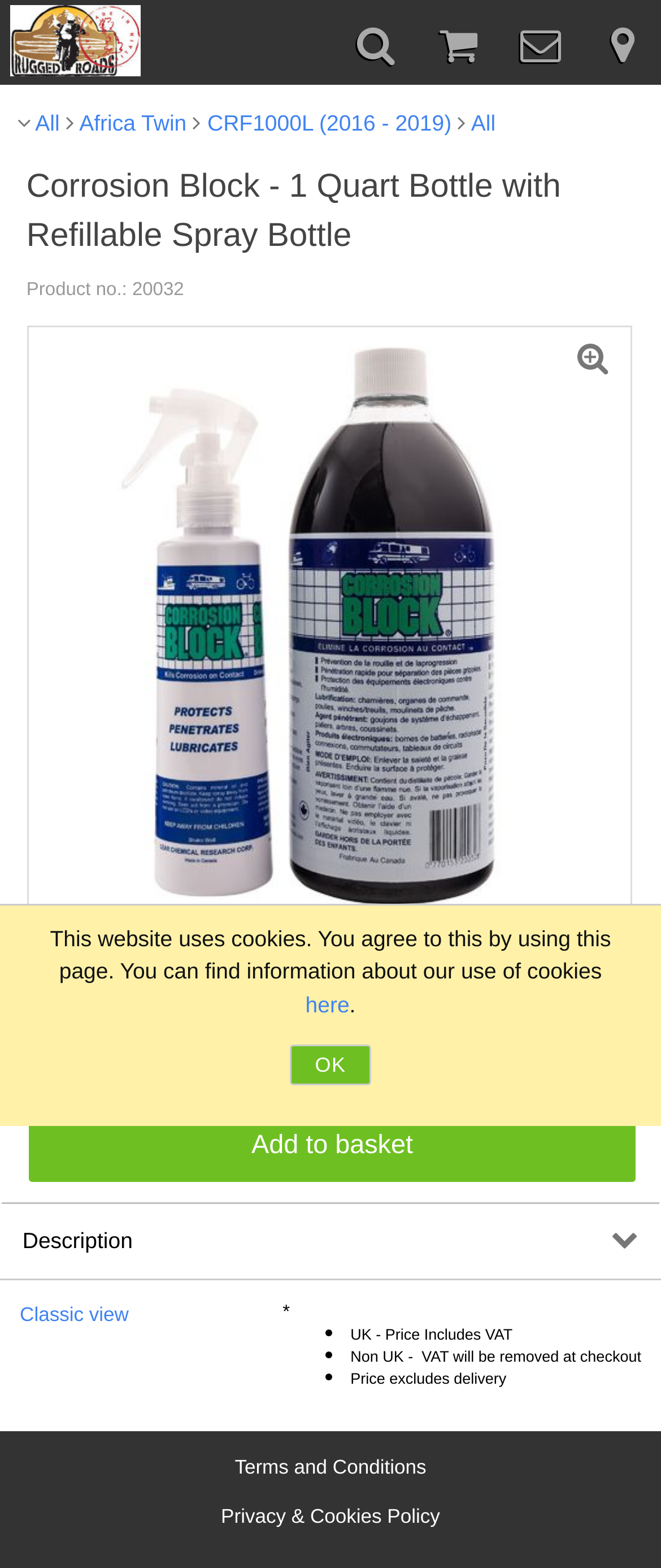Specify the bounding box coordinates of the region I need to click to perform the following instruction: "Add to basket". The coordinates must be four float numbers in the range of 0 to 1, i.e., [left, top, right, bottom].

[0.043, 0.709, 0.963, 0.754]